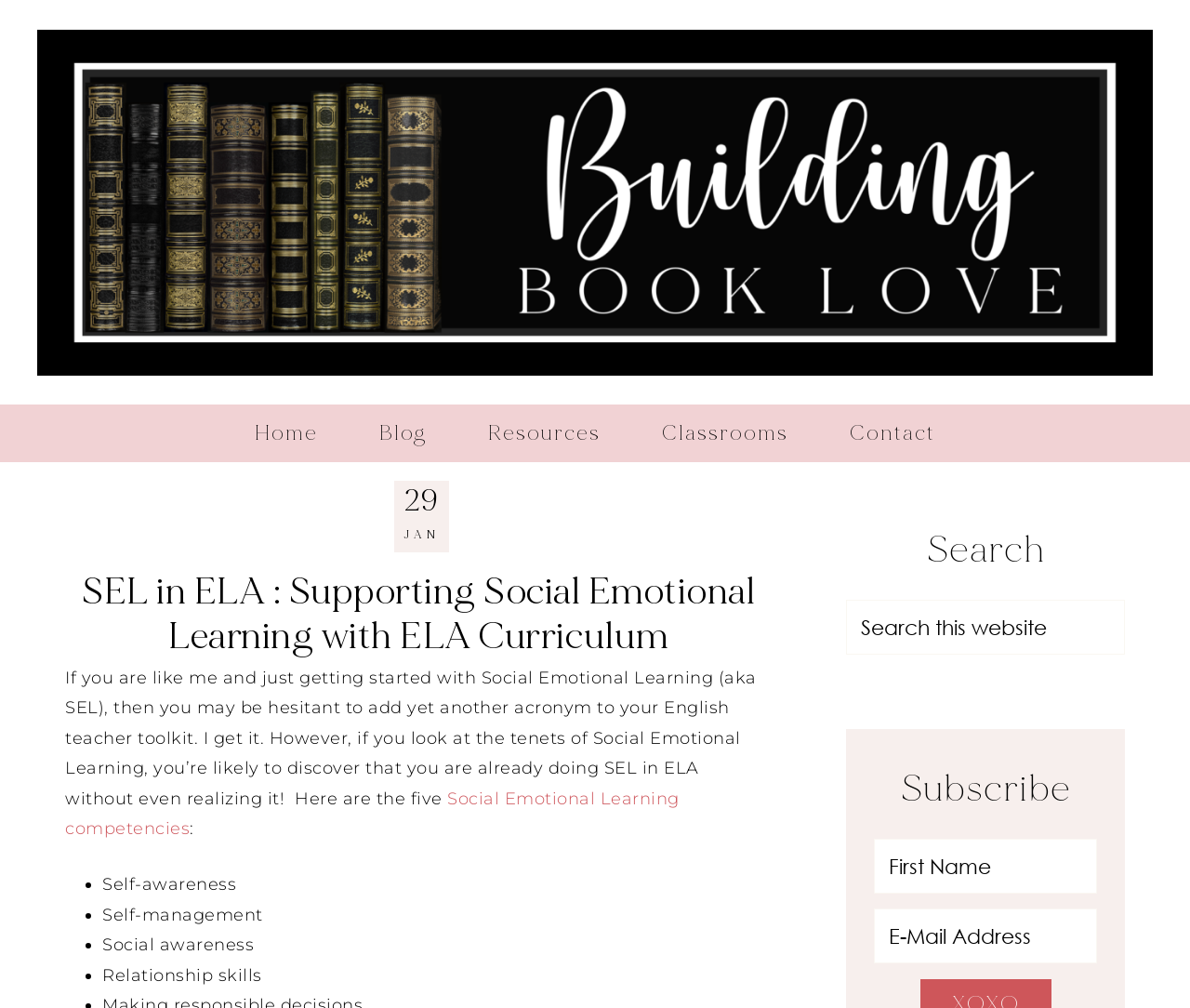Please provide a brief answer to the following inquiry using a single word or phrase:
How many navigation links are there?

5